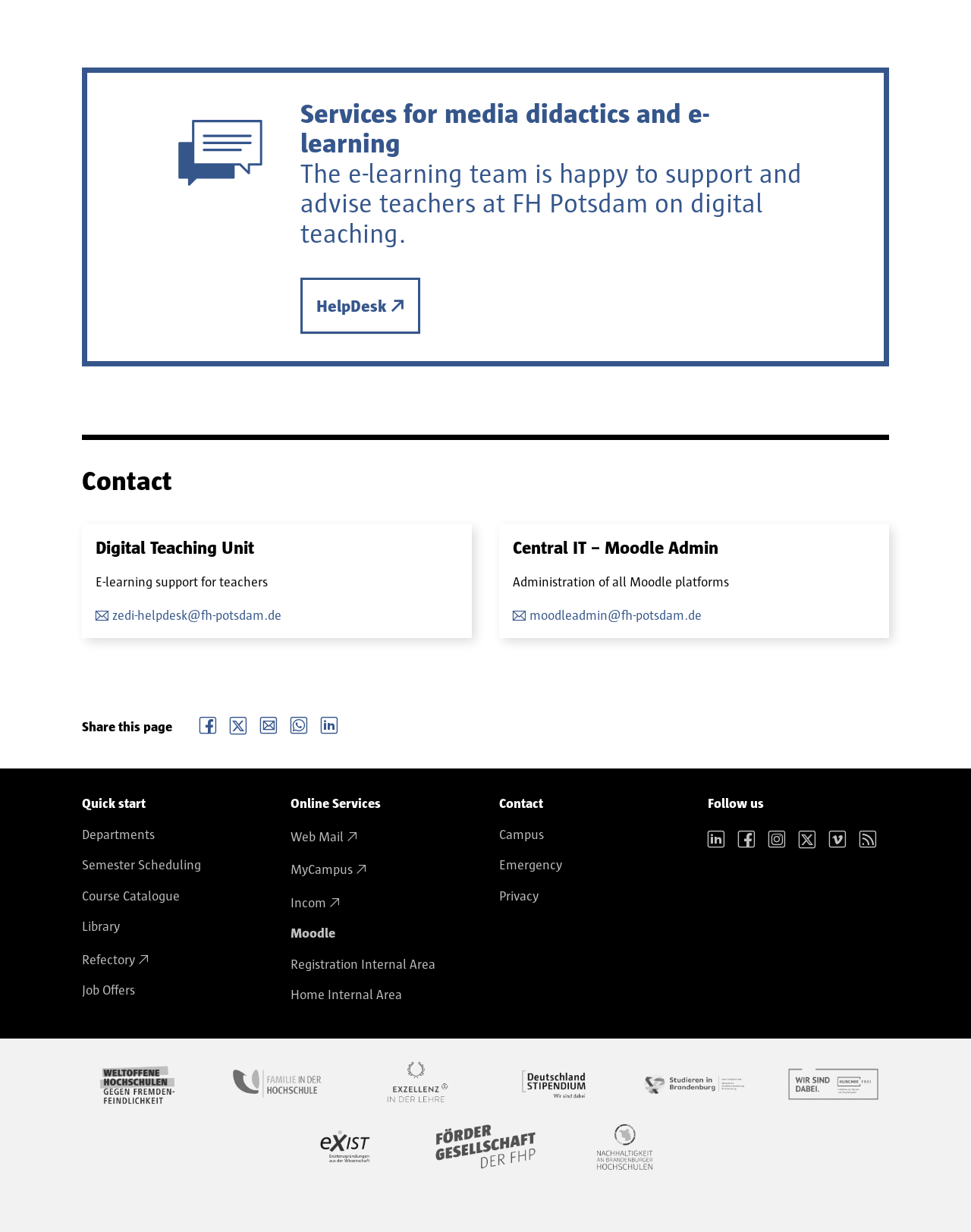How many contact options are available under 'Digital Teaching Unit'?
Using the information from the image, give a concise answer in one word or a short phrase.

2